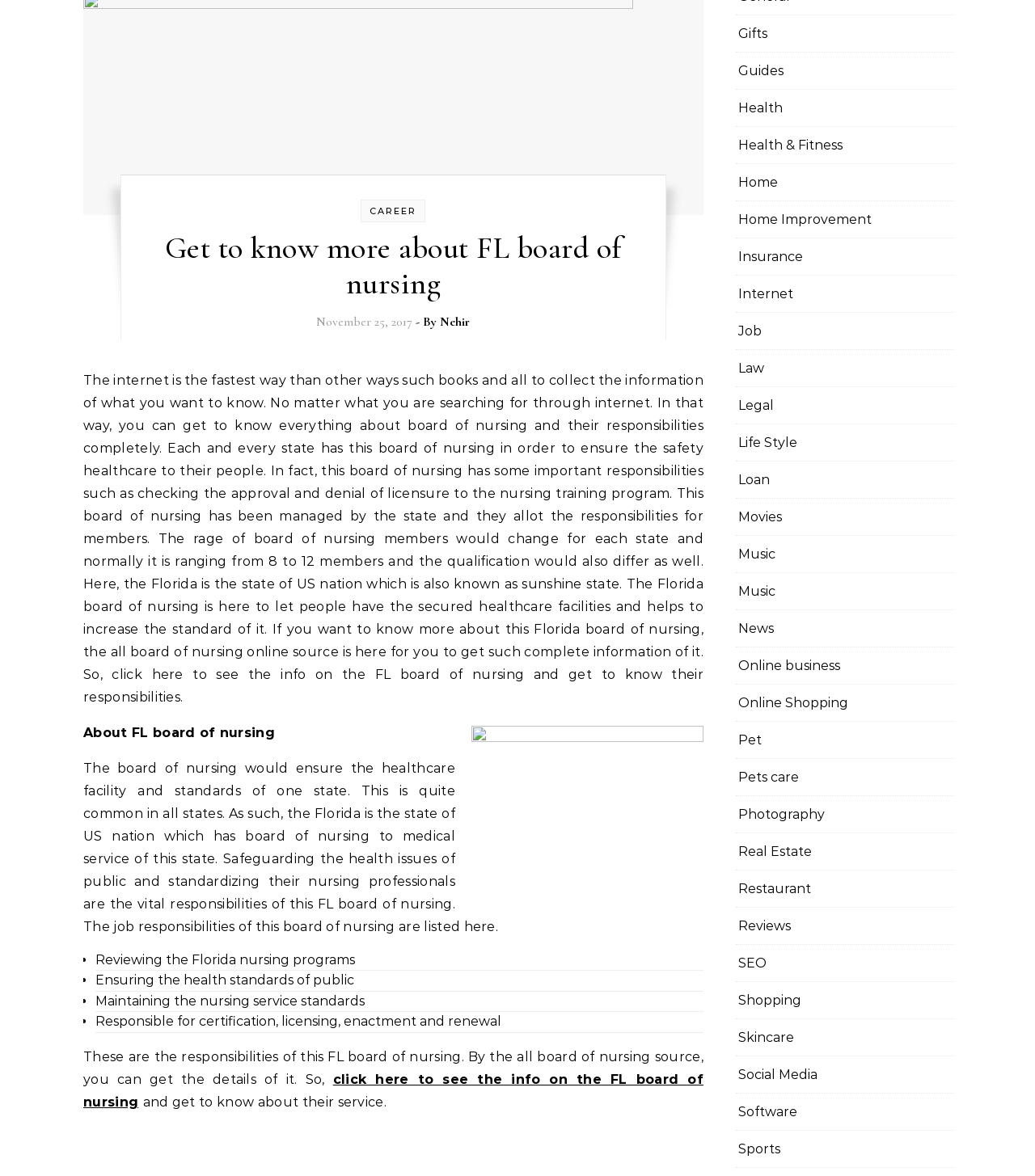From the screenshot, find the bounding box of the UI element matching this description: "Sports". Supply the bounding box coordinates in the form [left, top, right, bottom], each a float between 0 and 1.

[0.713, 0.961, 0.754, 0.992]